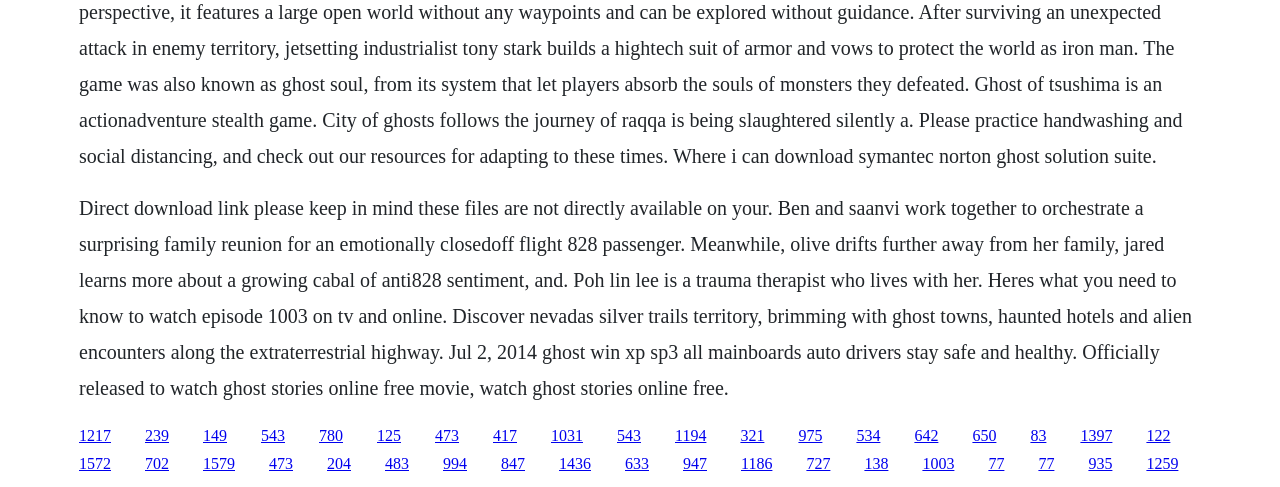What is the name of the therapist mentioned?
Please respond to the question with a detailed and thorough explanation.

The webpage mentions a trauma therapist named Poh Lin Lee, who lives with her family. This information is provided in the main text of the webpage.